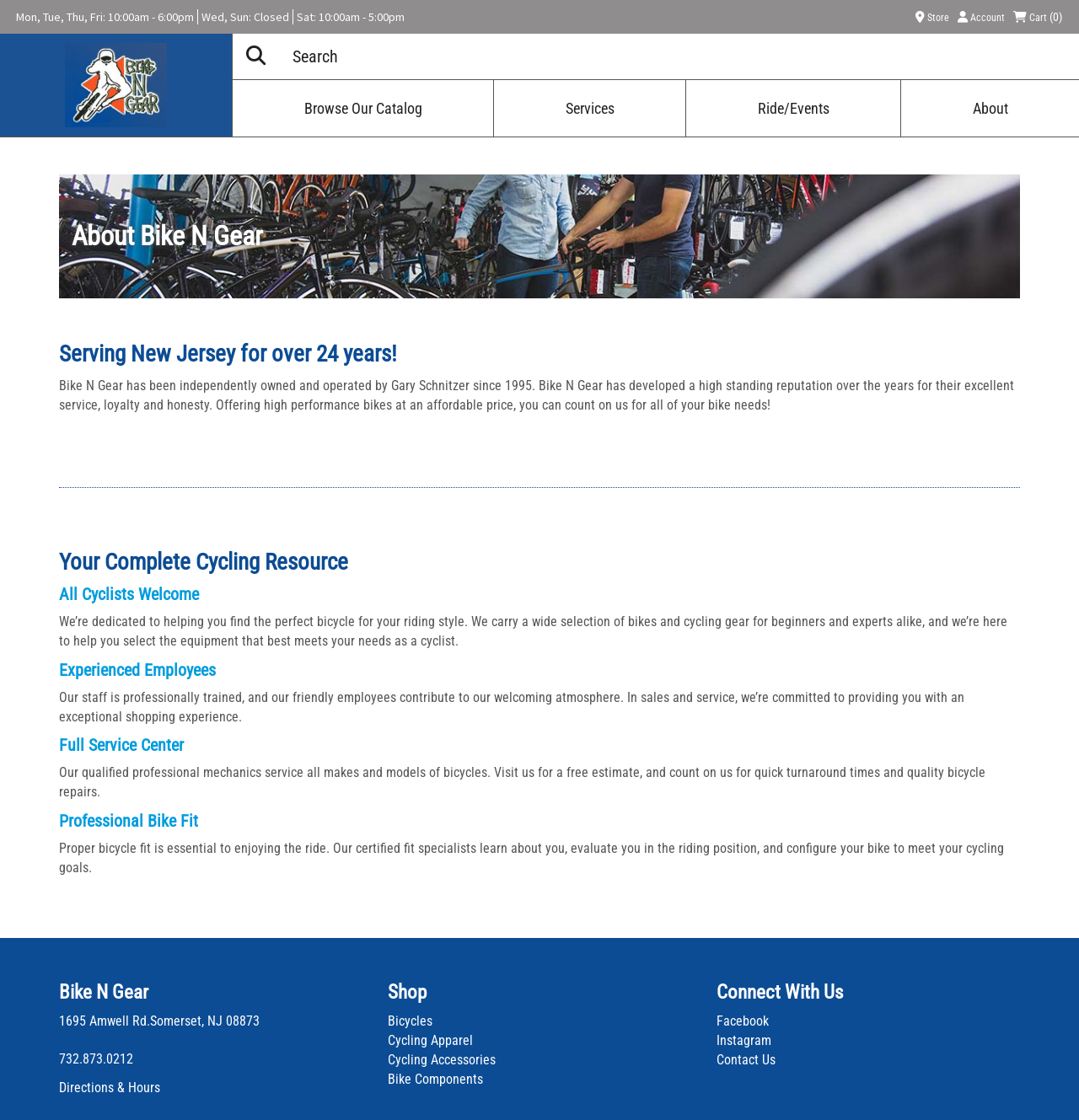Find the bounding box coordinates of the area that needs to be clicked in order to achieve the following instruction: "Get directions to the store". The coordinates should be specified as four float numbers between 0 and 1, i.e., [left, top, right, bottom].

[0.055, 0.964, 0.148, 0.978]